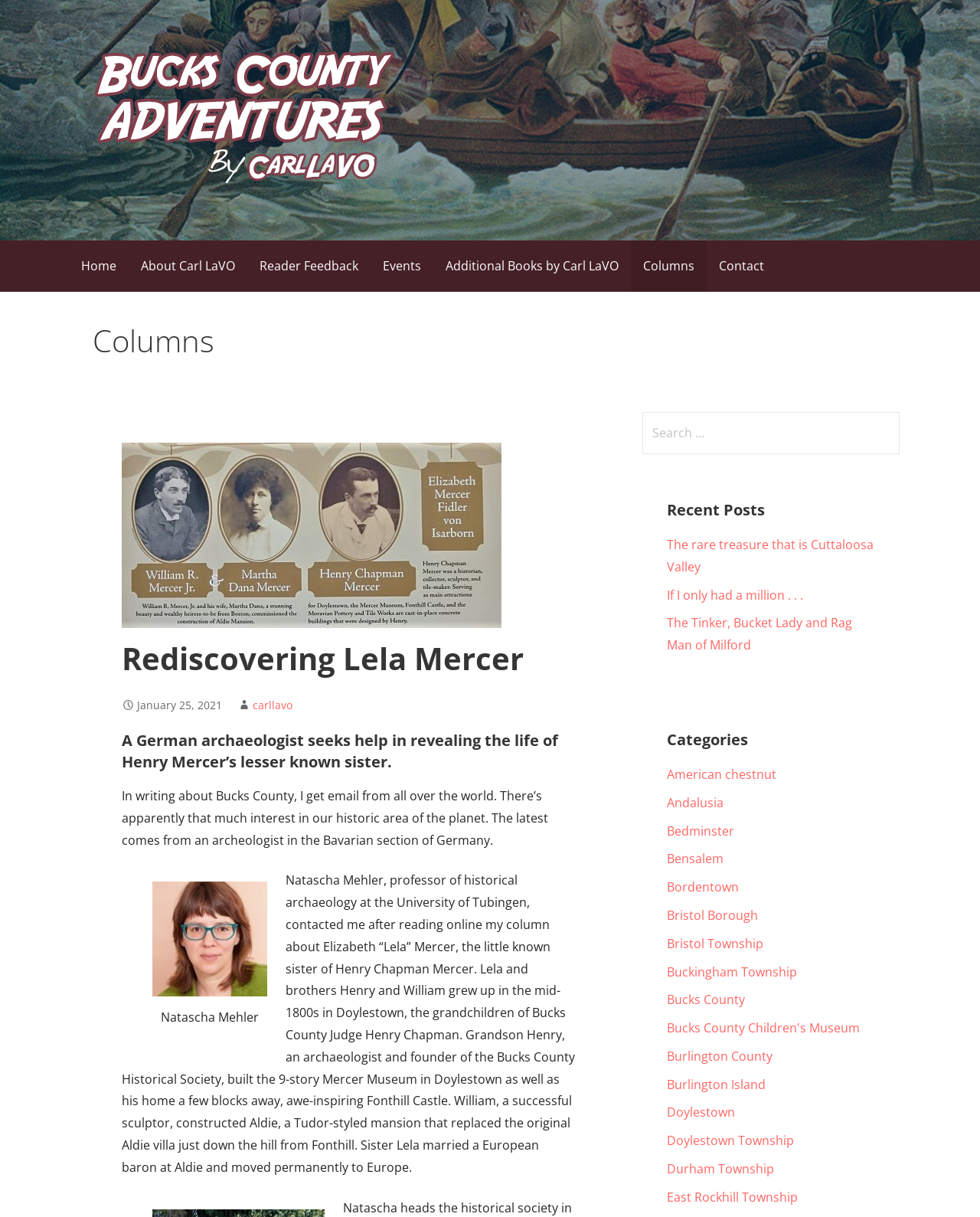Extract the top-level heading from the webpage and provide its text.

Bucks County Adventures